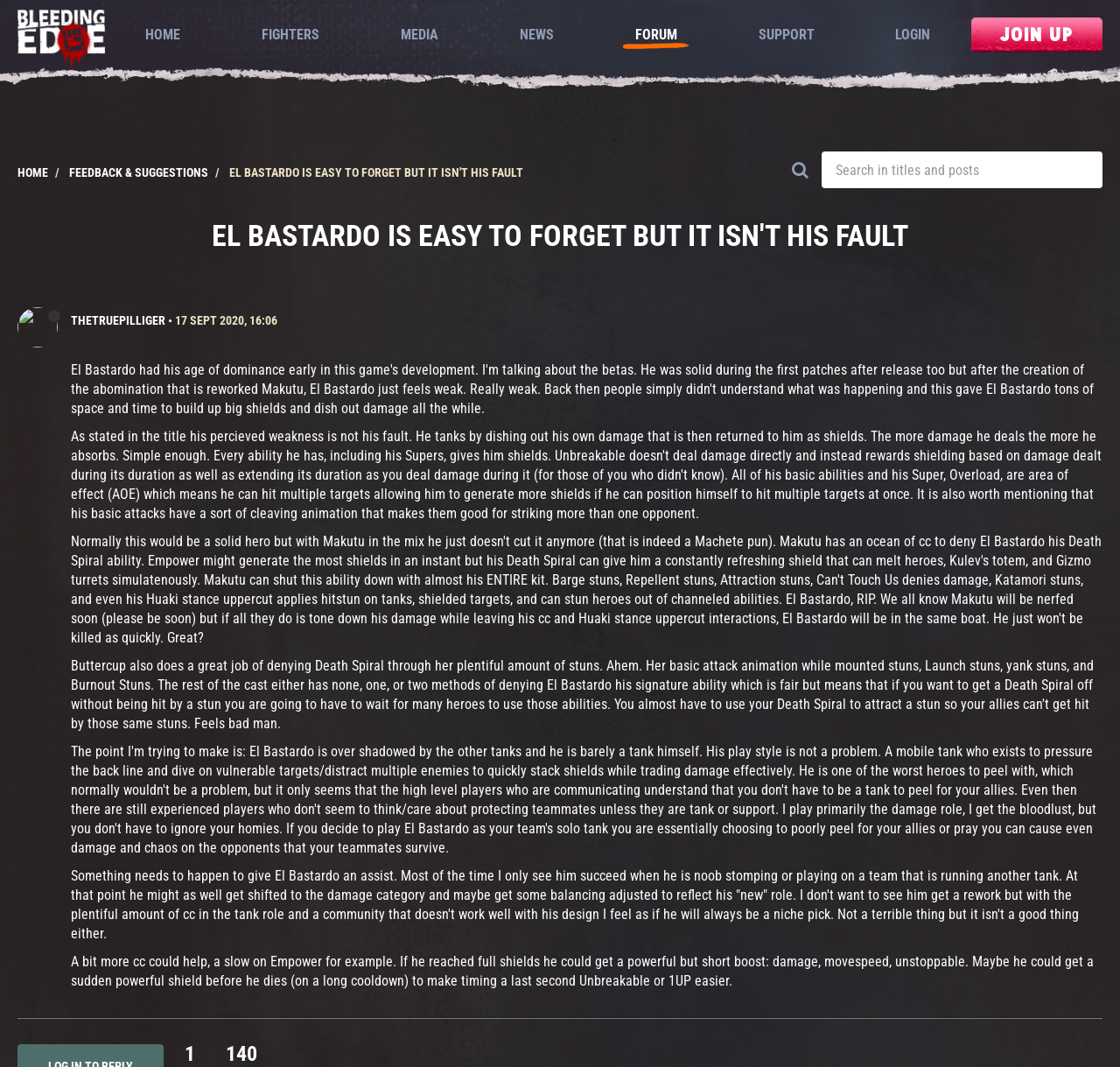Answer the question below using just one word or a short phrase: 
What is the name of the game being discussed?

Bleeding Edge